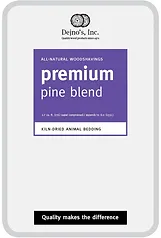Please reply to the following question with a single word or a short phrase:
What is the purpose of the wood shavings?

Animal bedding